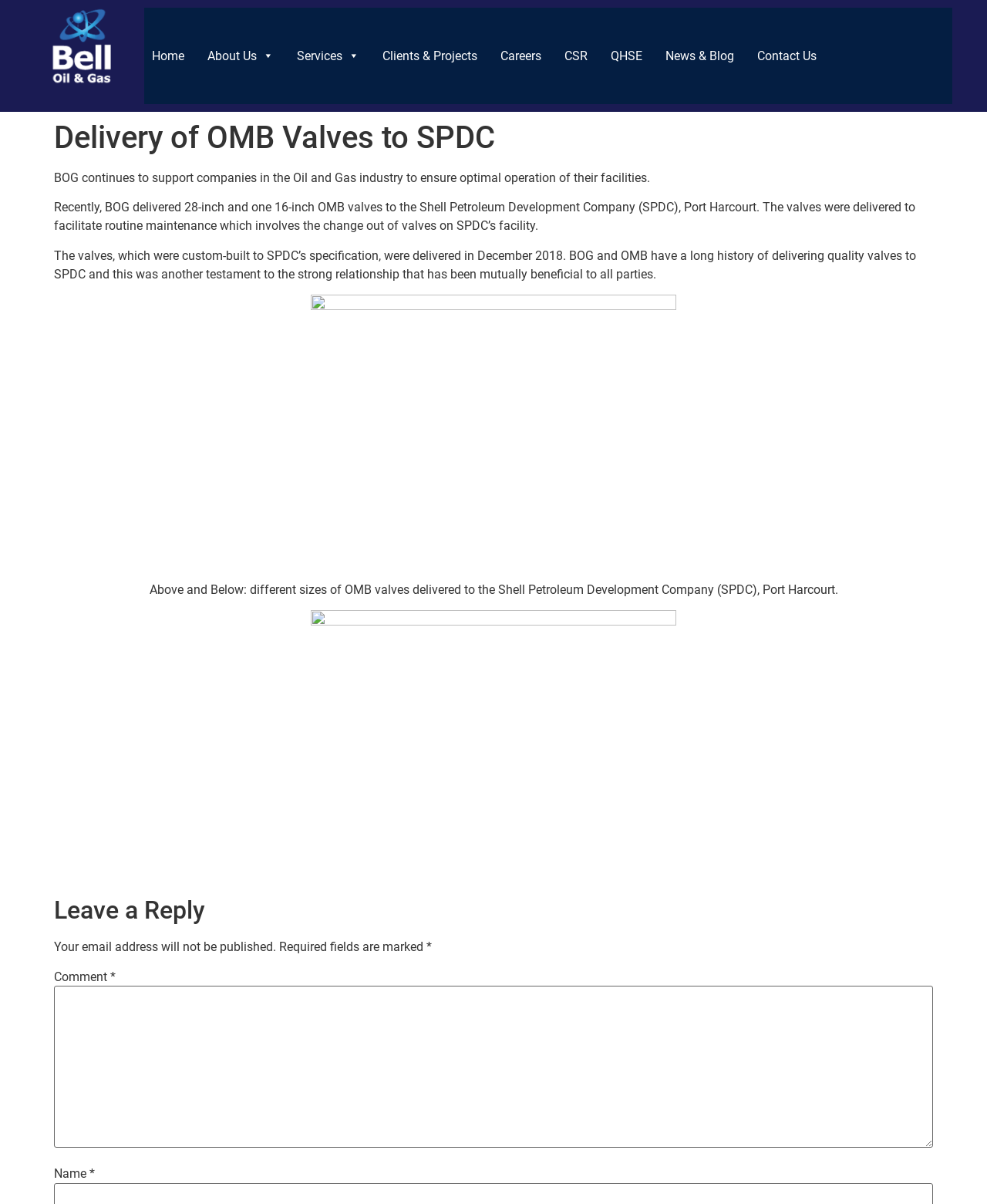Answer succinctly with a single word or phrase:
What is the purpose of the 'Leave a Reply' section?

To comment